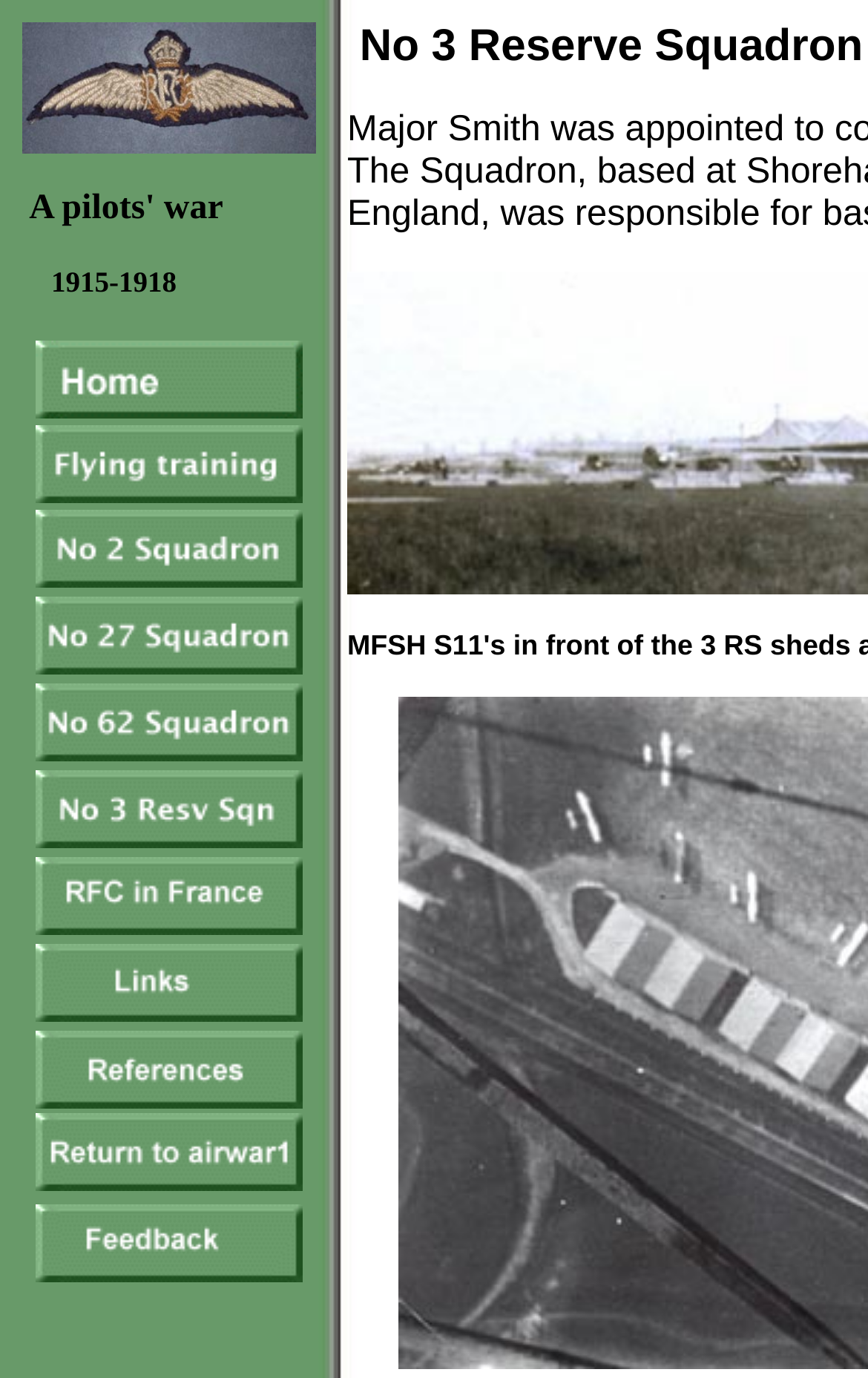Based on the image, provide a detailed response to the question:
What is the vertical position of the first link?

According to the bounding box coordinates, the first link has a y1 value of 0.09, which indicates that it is located at the top of the webpage.